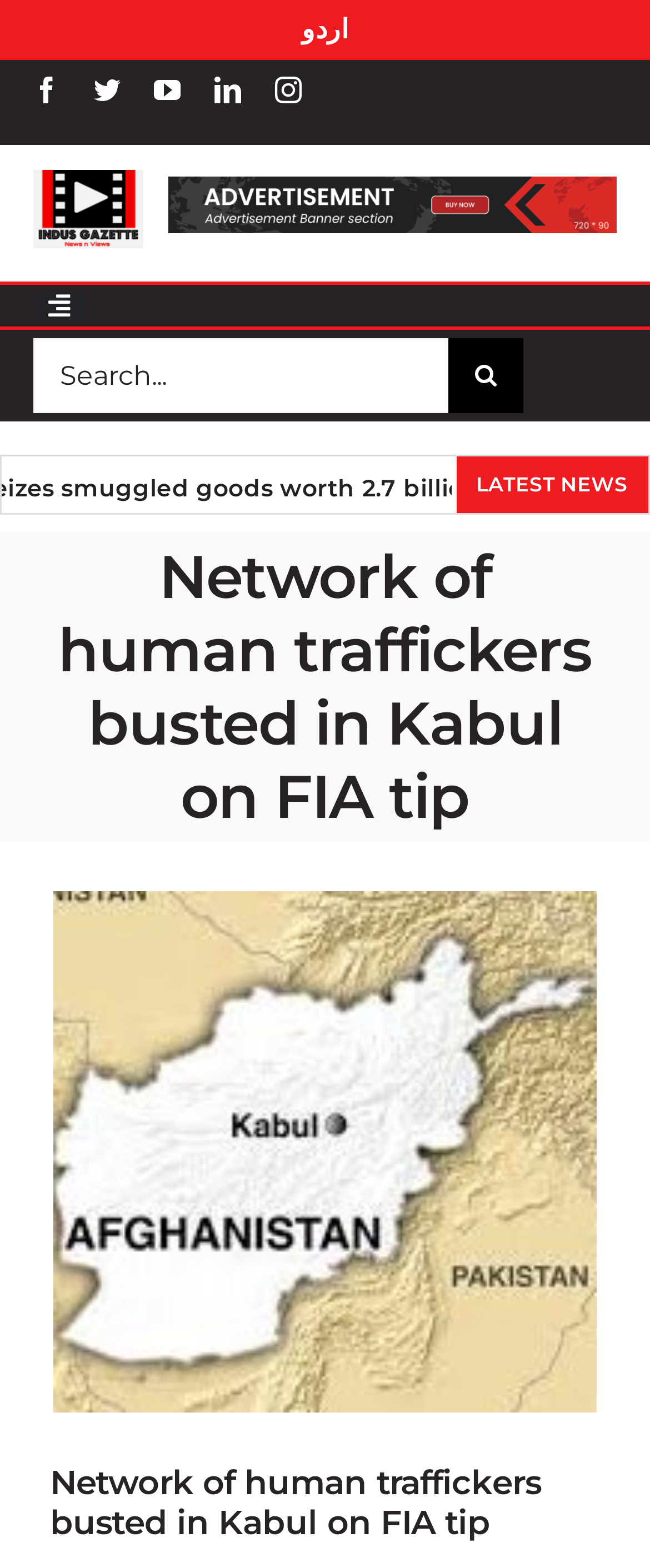Extract the bounding box coordinates for the HTML element that matches this description: "اردو". The coordinates should be four float numbers between 0 and 1, i.e., [left, top, right, bottom].

[0.464, 0.008, 0.536, 0.029]